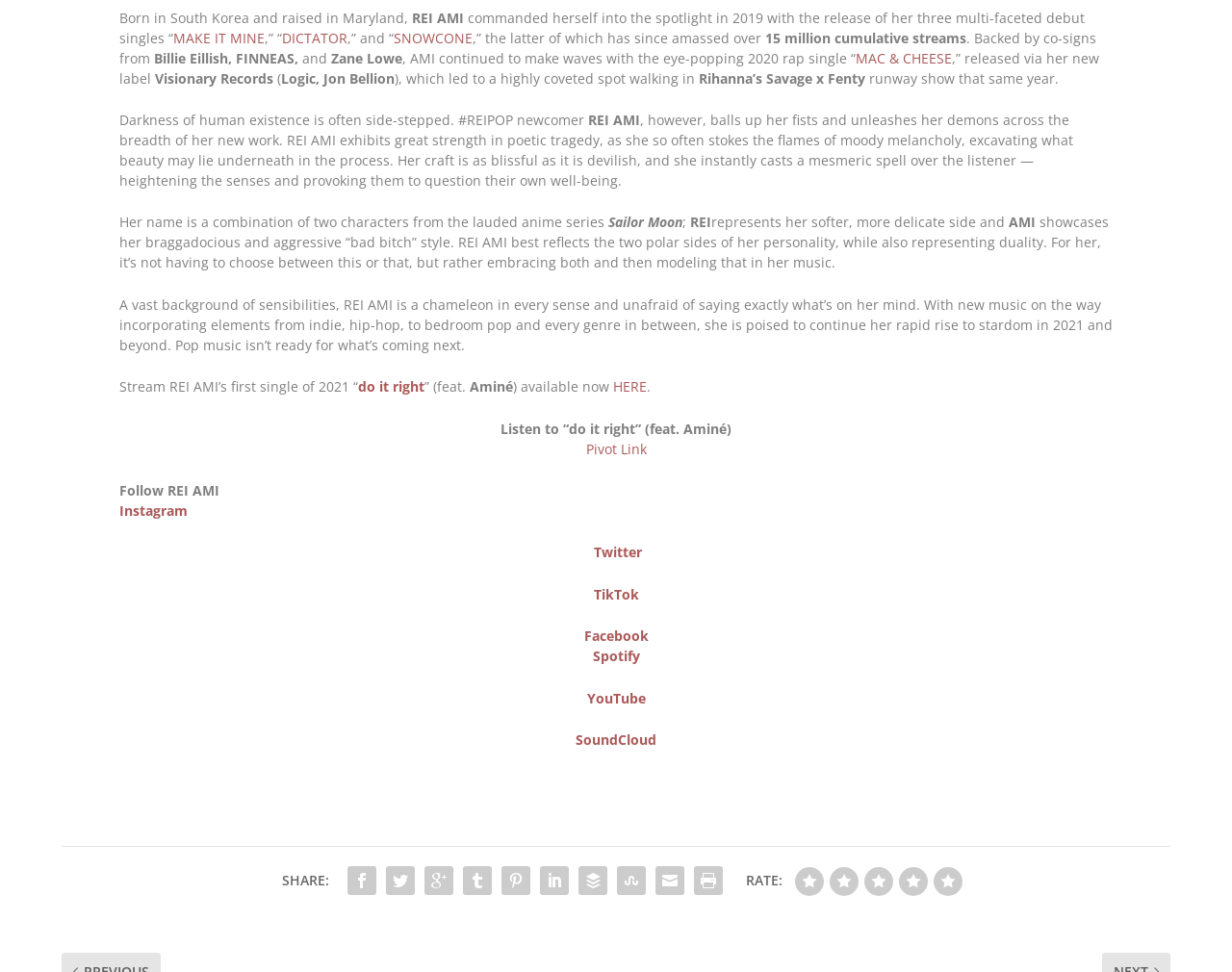From the details in the image, provide a thorough response to the question: How many social media platforms are mentioned in the article for REI AMI's followers to connect with her?

The article mentions that REI AMI's followers can connect with her on 7 social media platforms, namely Instagram, Twitter, TikTok, Facebook, Spotify, YouTube, and SoundCloud.